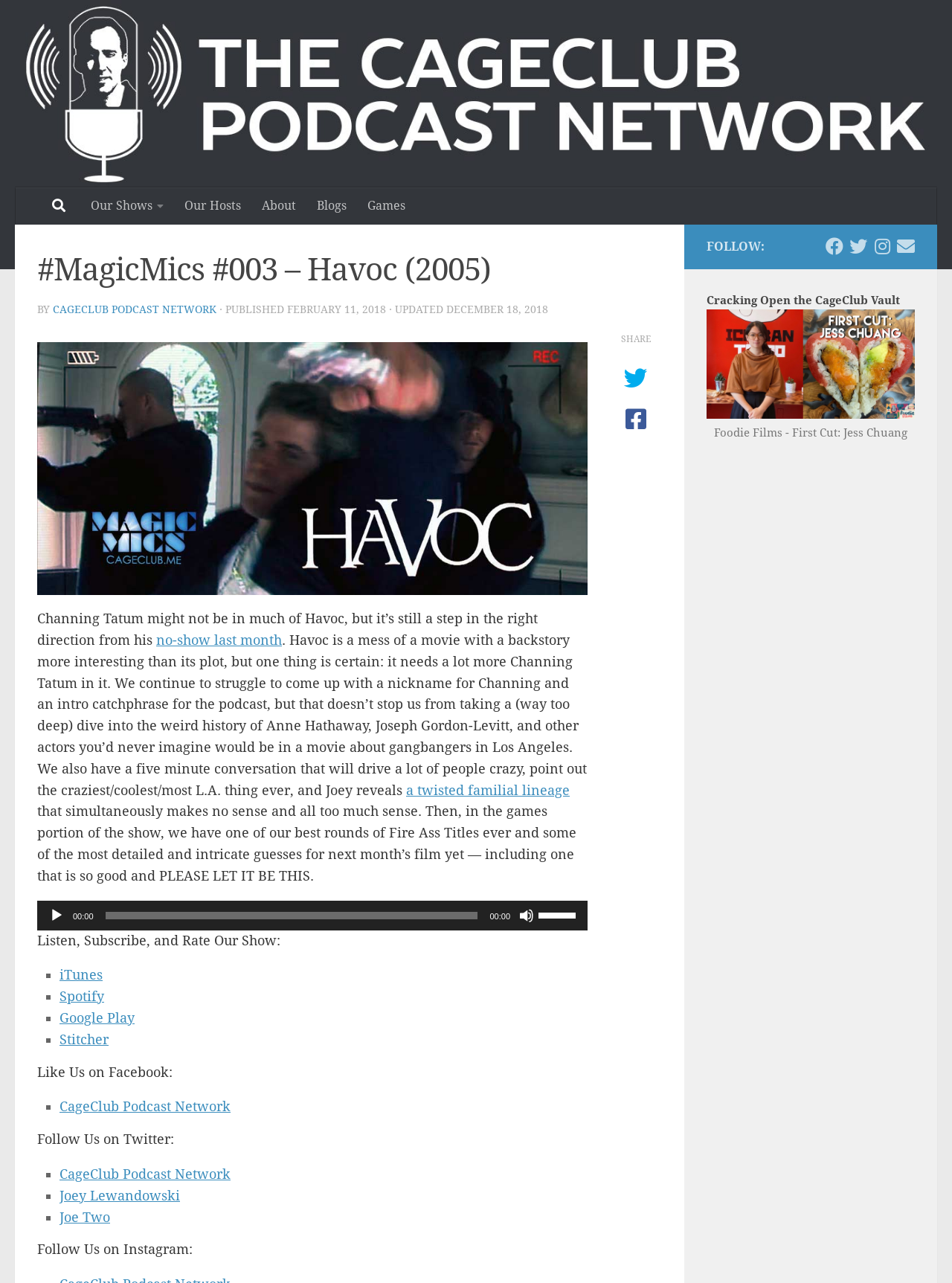Provide a one-word or short-phrase response to the question:
What is the name of the movie discussed in the podcast episode?

Havoc